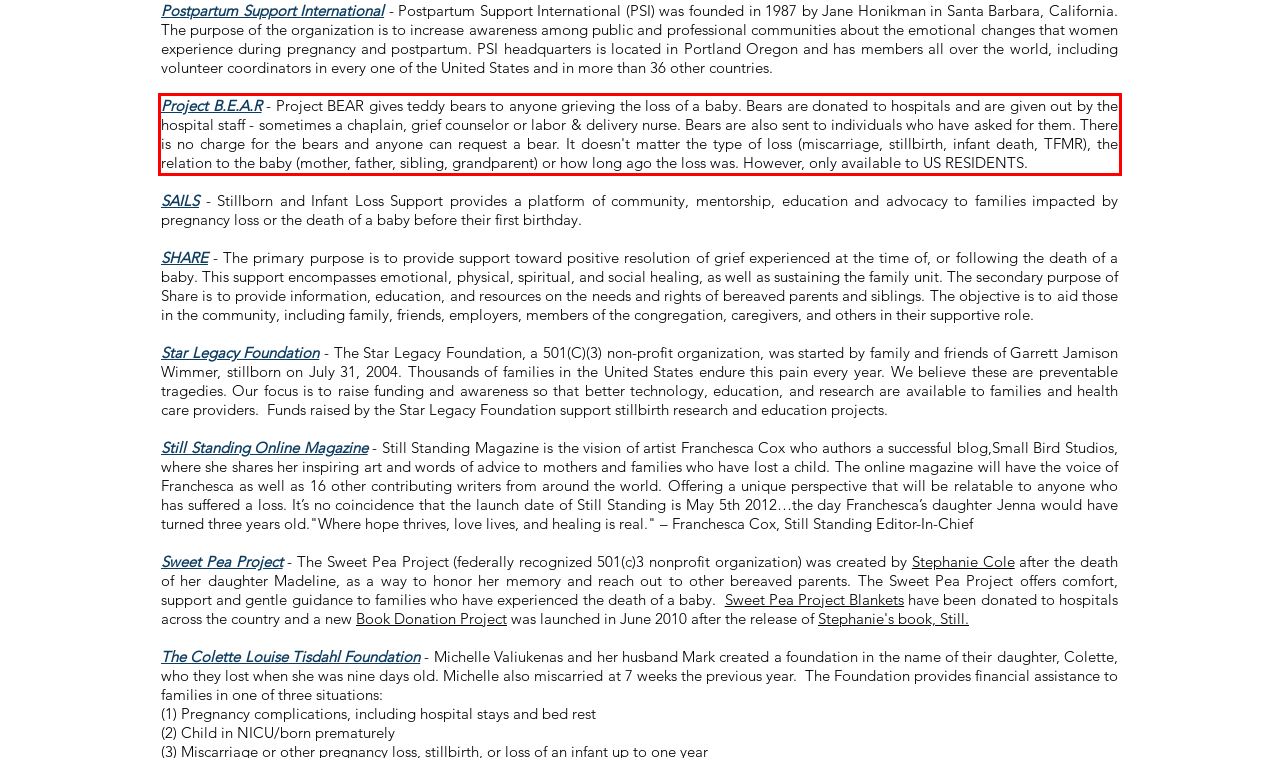Identify the text inside the red bounding box on the provided webpage screenshot by performing OCR.

Project B.E.A.R - Project BEAR gives teddy bears to anyone grieving the loss of a baby. Bears are donated to hospitals and are given out by the hospital staff - sometimes a chaplain, grief counselor or labor & delivery nurse. Bears are also sent to individuals who have asked for them. There is no charge for the bears and anyone can request a bear. It doesn't matter the type of loss (miscarriage, stillbirth, infant death, TFMR), the relation to the baby (mother, father, sibling, grandparent) or how long ago the loss was. However, only available to US RESIDENTS.